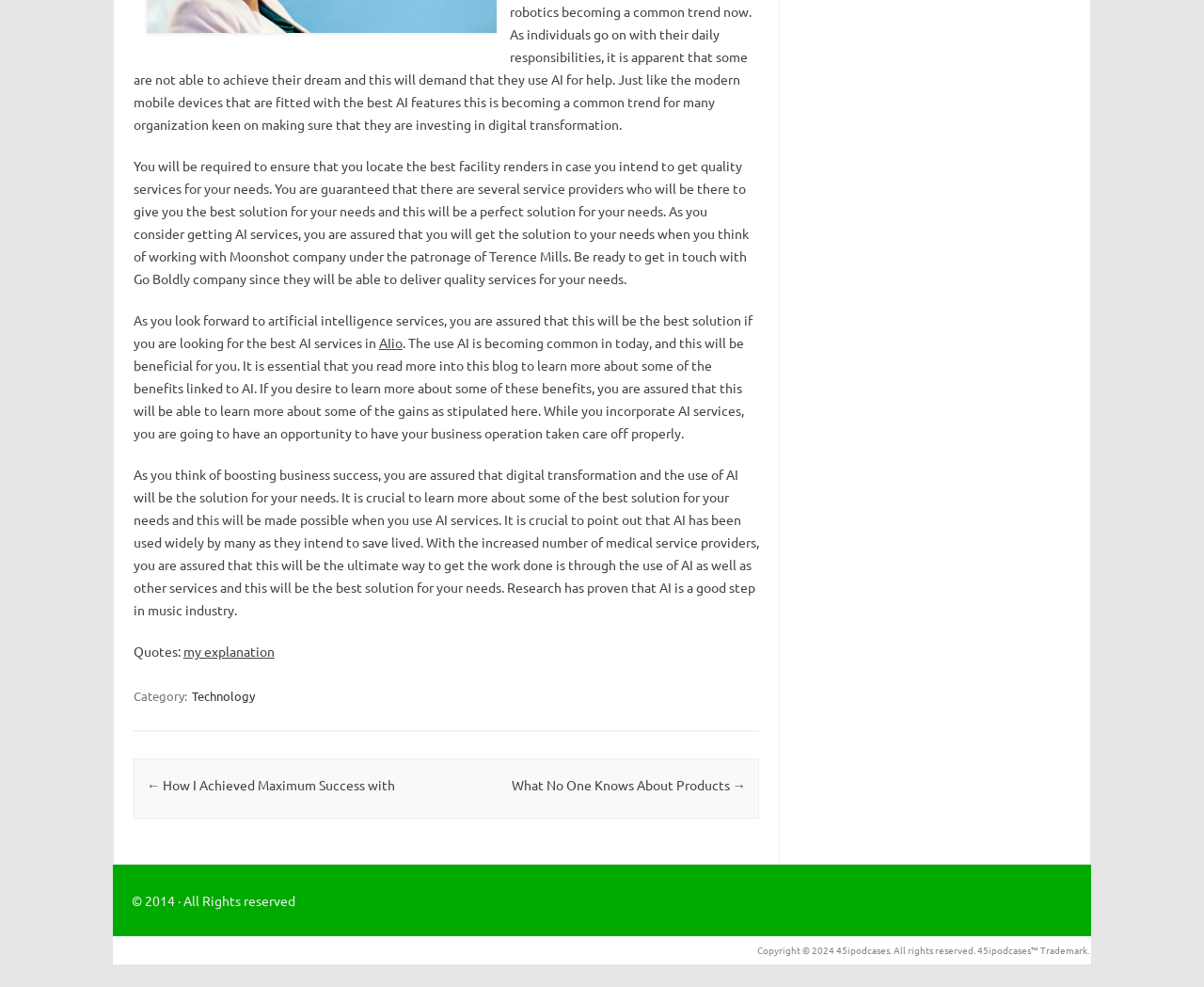Given the following UI element description: "my explanation", find the bounding box coordinates in the webpage screenshot.

[0.152, 0.651, 0.228, 0.668]